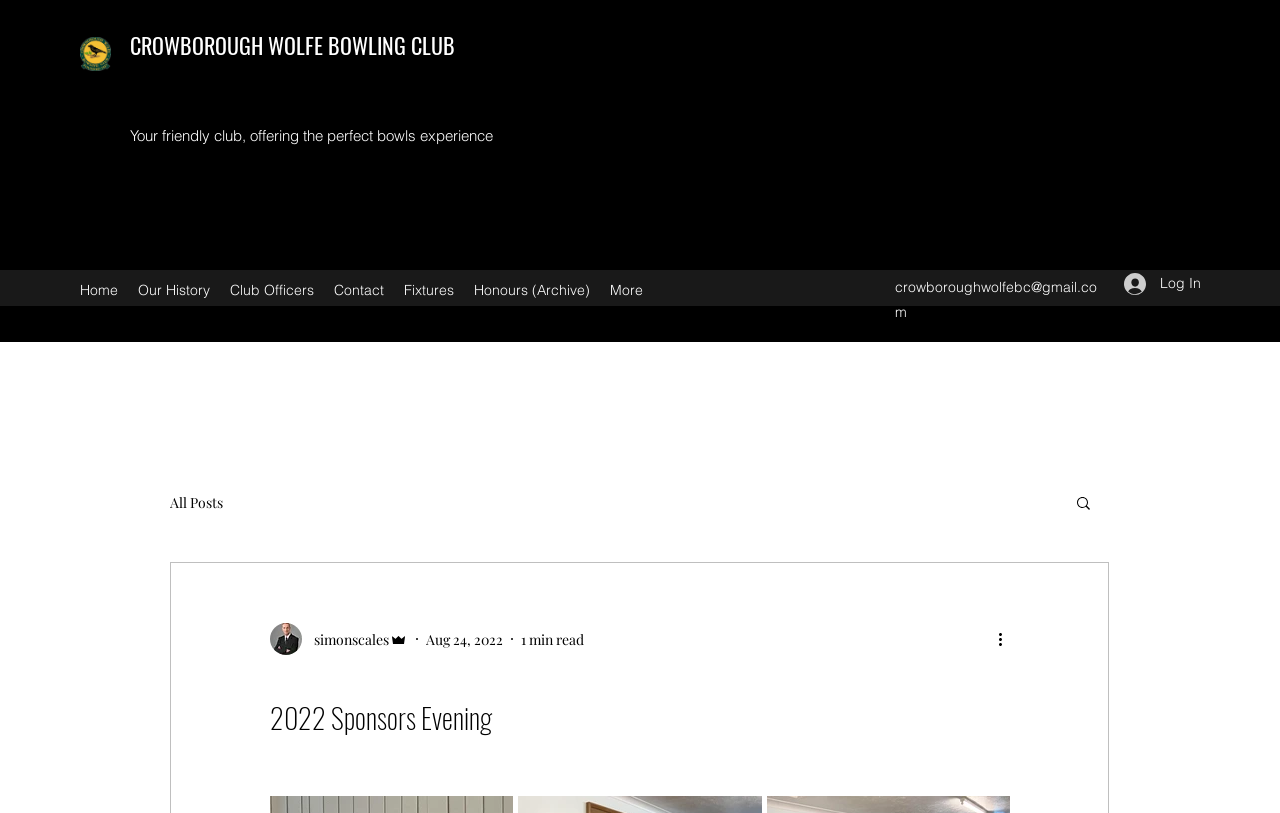Determine the bounding box coordinates of the target area to click to execute the following instruction: "Click the CWBC Logo."

[0.062, 0.044, 0.087, 0.089]